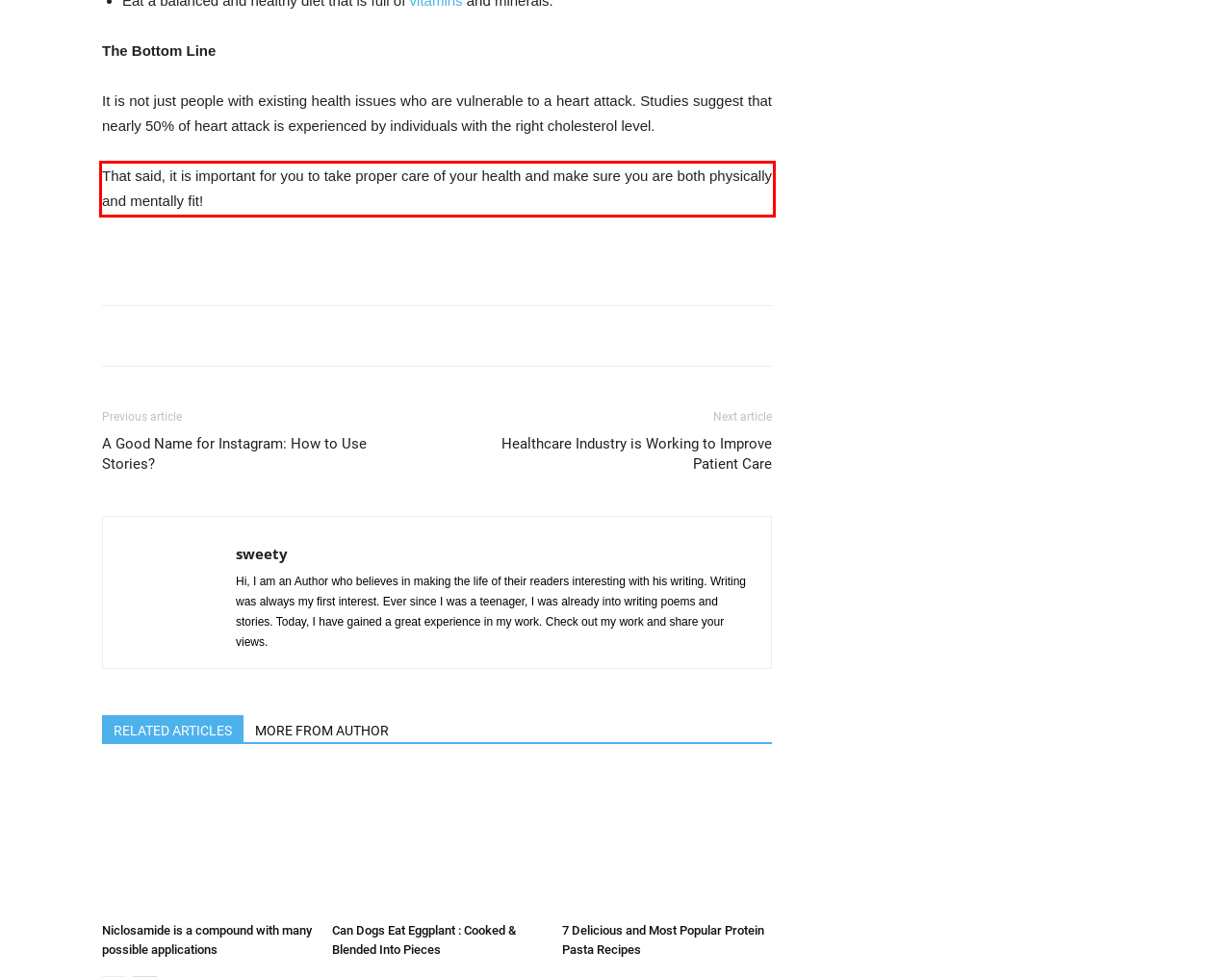Analyze the webpage screenshot and use OCR to recognize the text content in the red bounding box.

That said, it is important for you to take proper care of your health and make sure you are both physically and mentally fit!